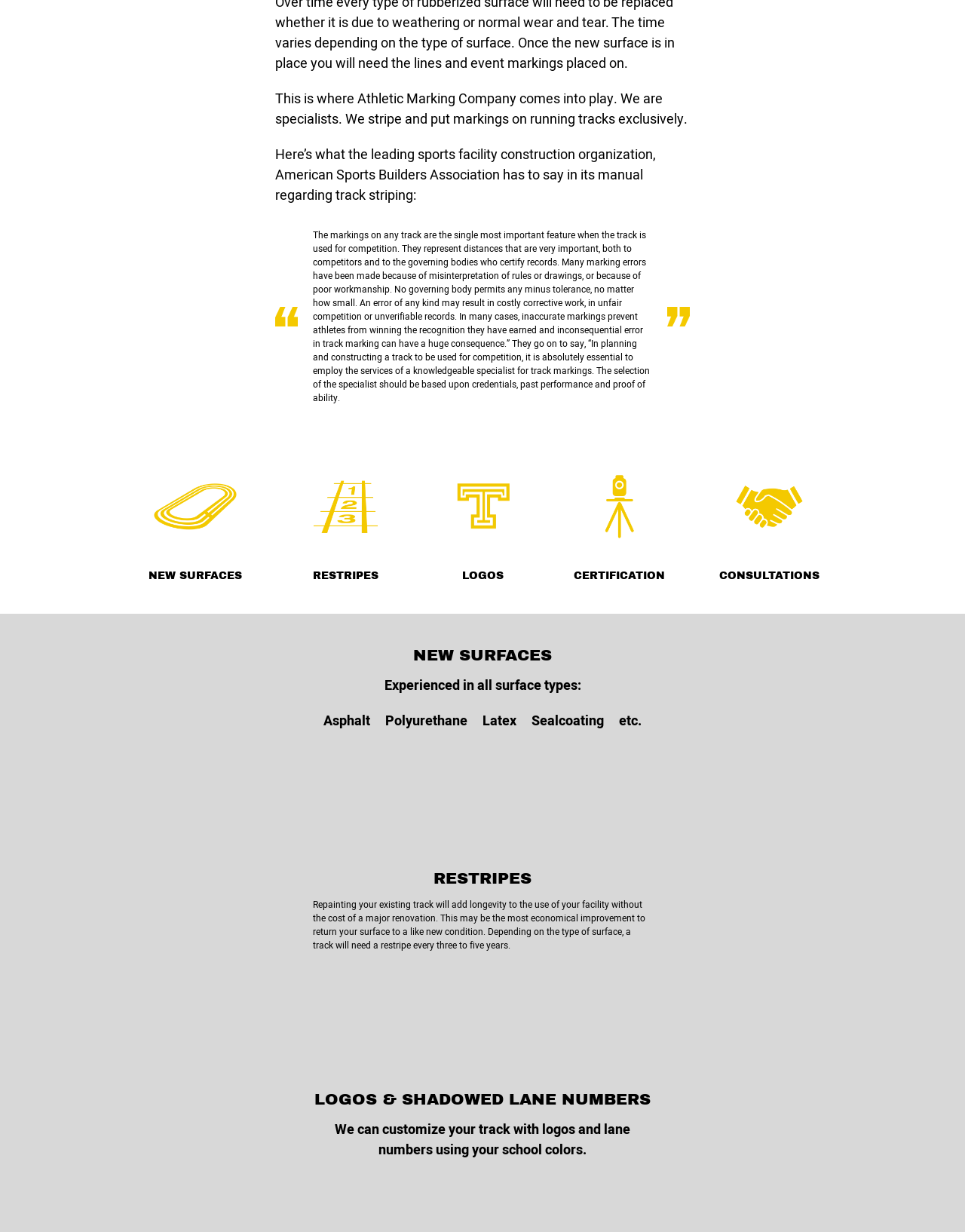Based on the element description: "NEW SURFACES", identify the bounding box coordinates for this UI element. The coordinates must be four float numbers between 0 and 1, listed as [left, top, right, bottom].

[0.148, 0.378, 0.257, 0.474]